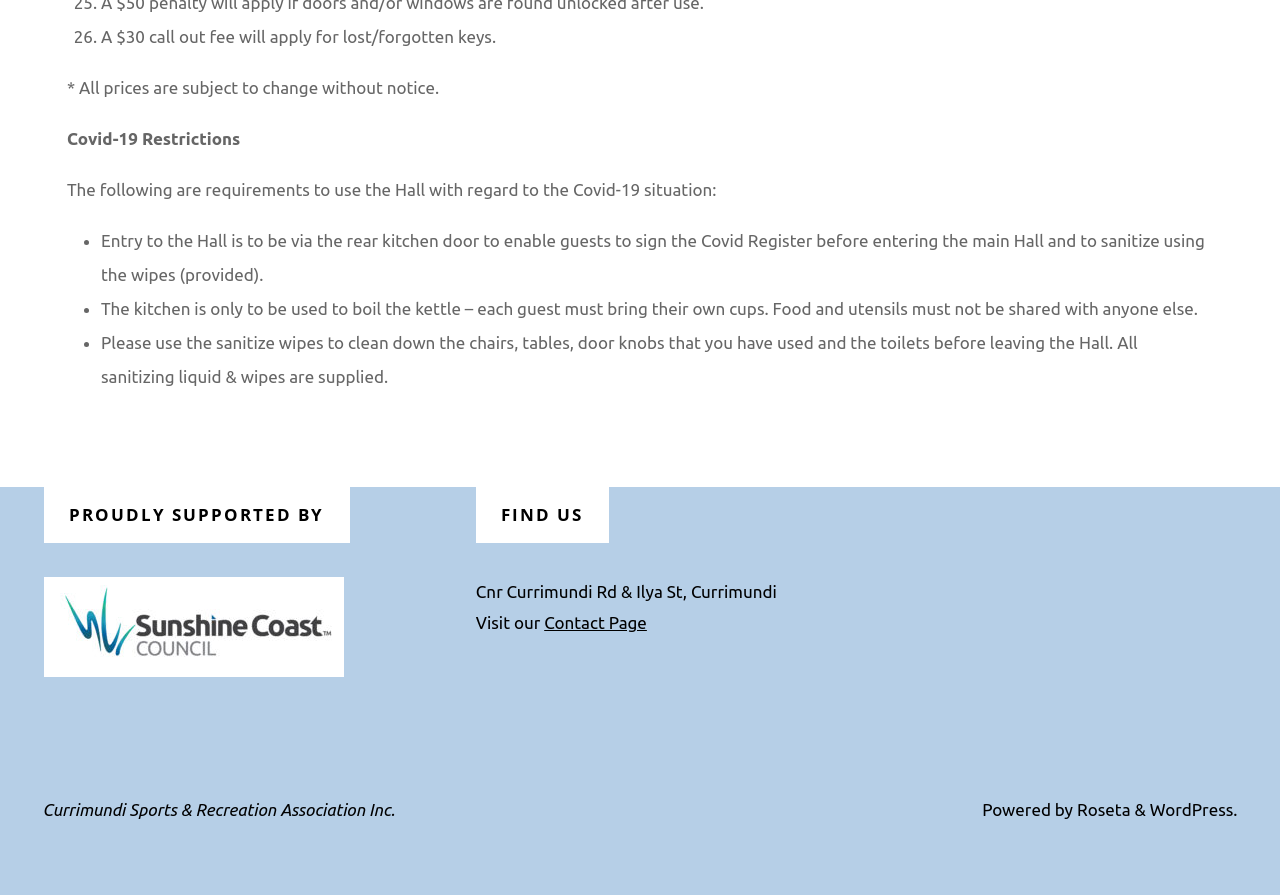What is provided for sanitizing?
Based on the image, answer the question with a single word or brief phrase.

Wipes